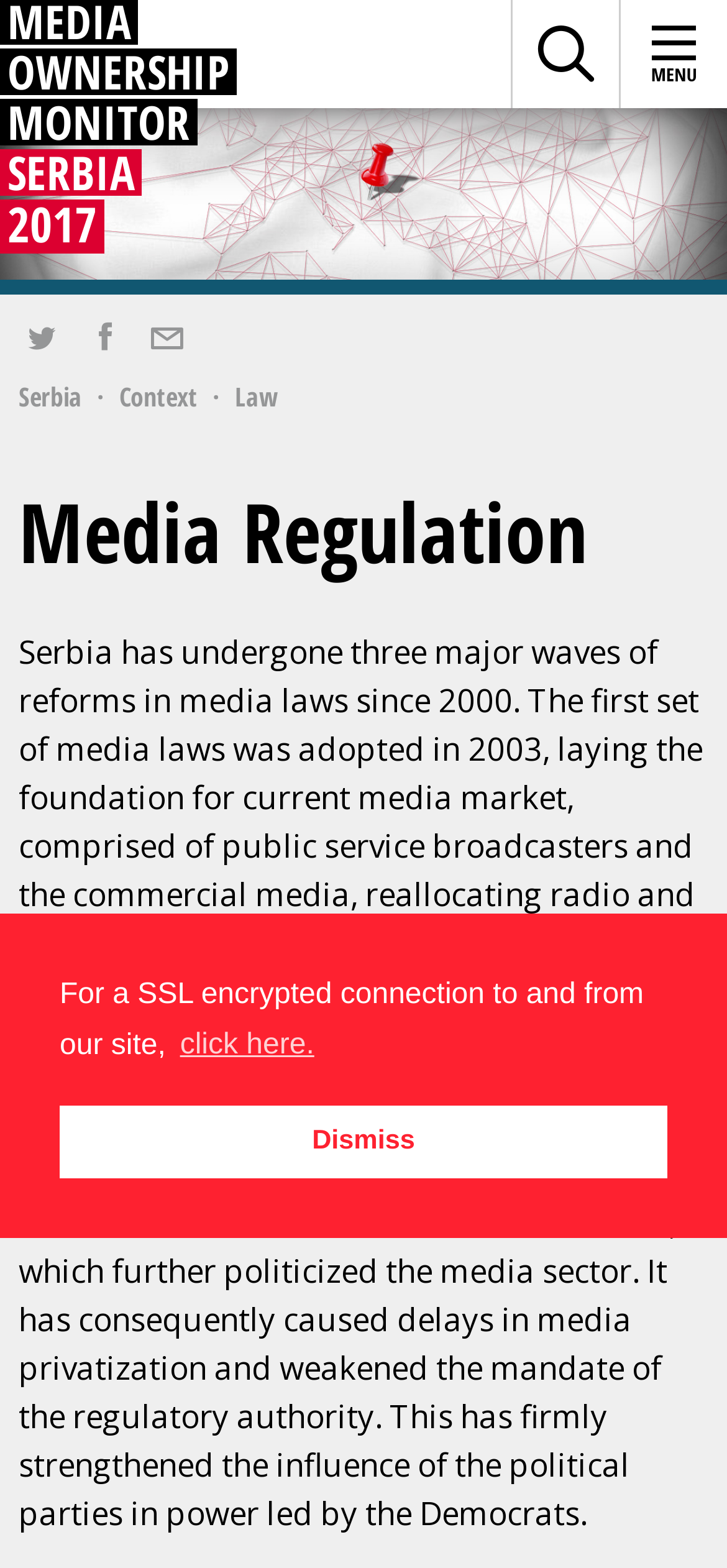Given the element description "Context", identify the bounding box of the corresponding UI element.

[0.164, 0.241, 0.272, 0.265]